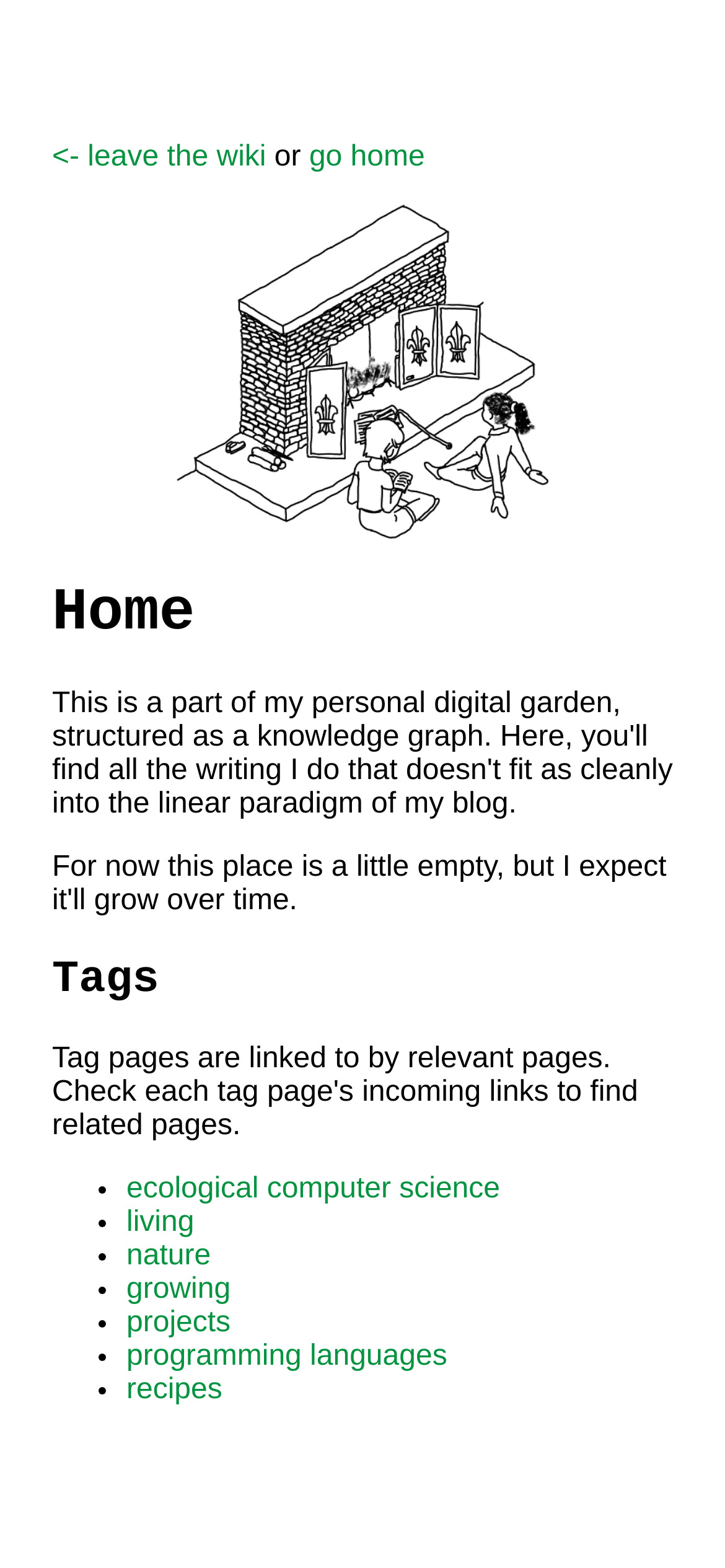Determine the bounding box coordinates for the HTML element mentioned in the following description: "<- leave the wiki". The coordinates should be a list of four floats ranging from 0 to 1, represented as [left, top, right, bottom].

[0.072, 0.09, 0.367, 0.11]